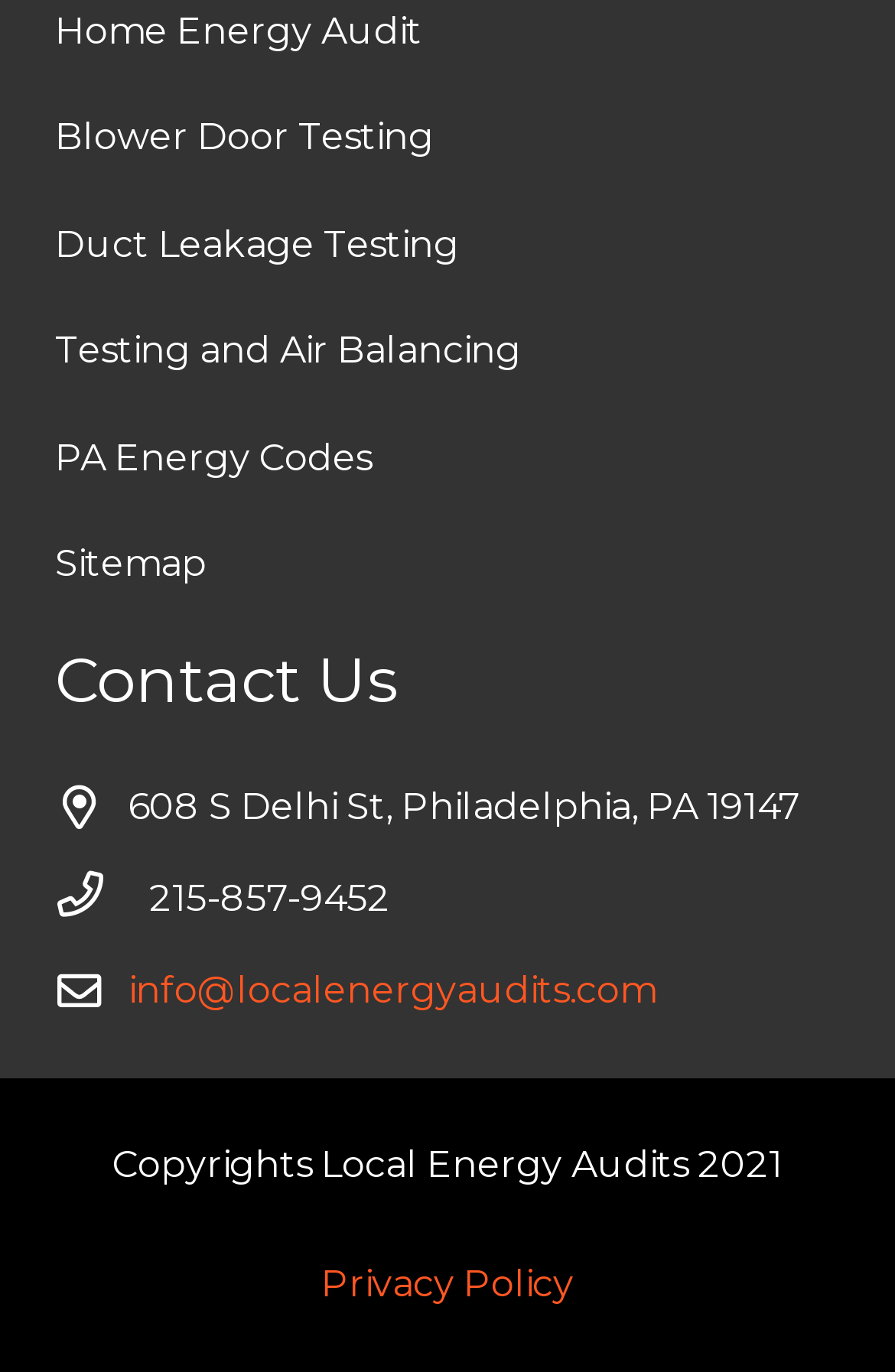Look at the image and give a detailed response to the following question: What is the phone number of Local Energy Audits?

I found the phone number by looking at the link elements that contain the phone number information, which is '215-857-9452'.